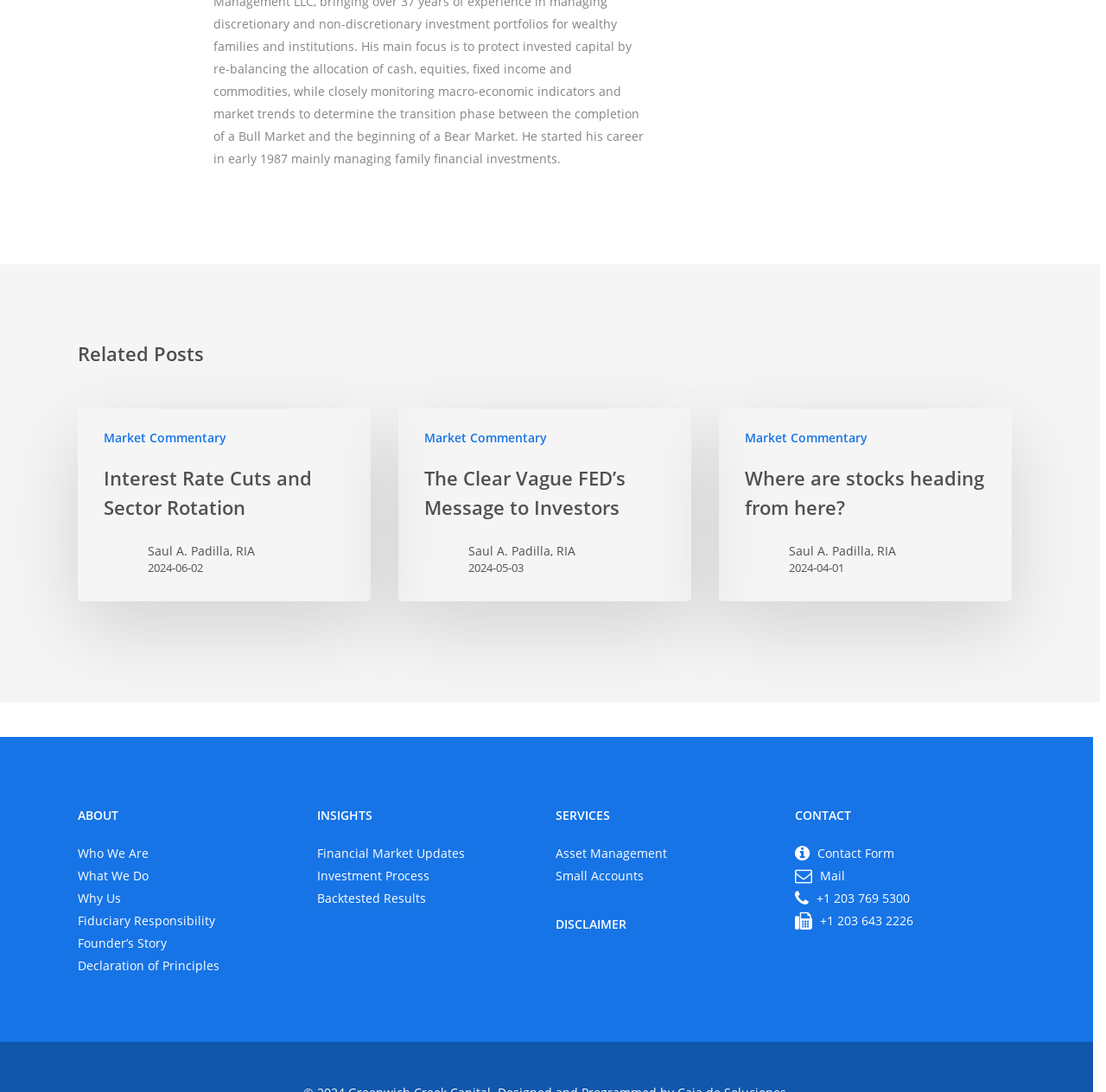Please examine the image and answer the question with a detailed explanation:
What is the date of the third article?

I found the answer by looking at the third article's heading 'Where are stocks heading from here?' and then finding the StaticText element with the text '2024-04-01' which is the date of the article.